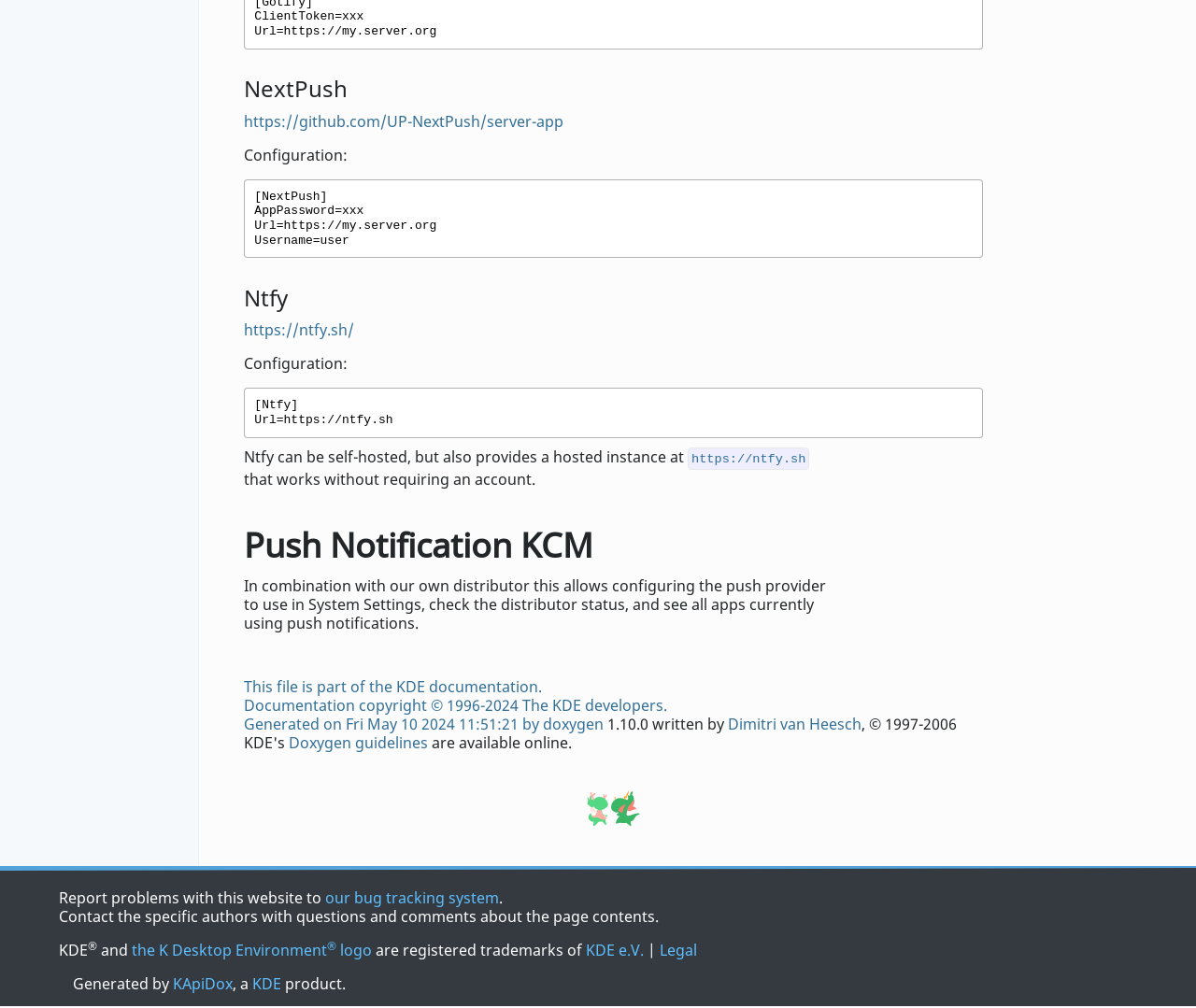Can you look at the image and give a comprehensive answer to the question:
What is the purpose of the Push Notification KCM?

The purpose of the Push Notification KCM is described in the StaticText element 'In combination with our own distributor this allows configuring the push provider to use in System Settings, check the distributor status, and see all apps currently using push notifications.' with bounding box coordinates [0.204, 0.57, 0.691, 0.628].